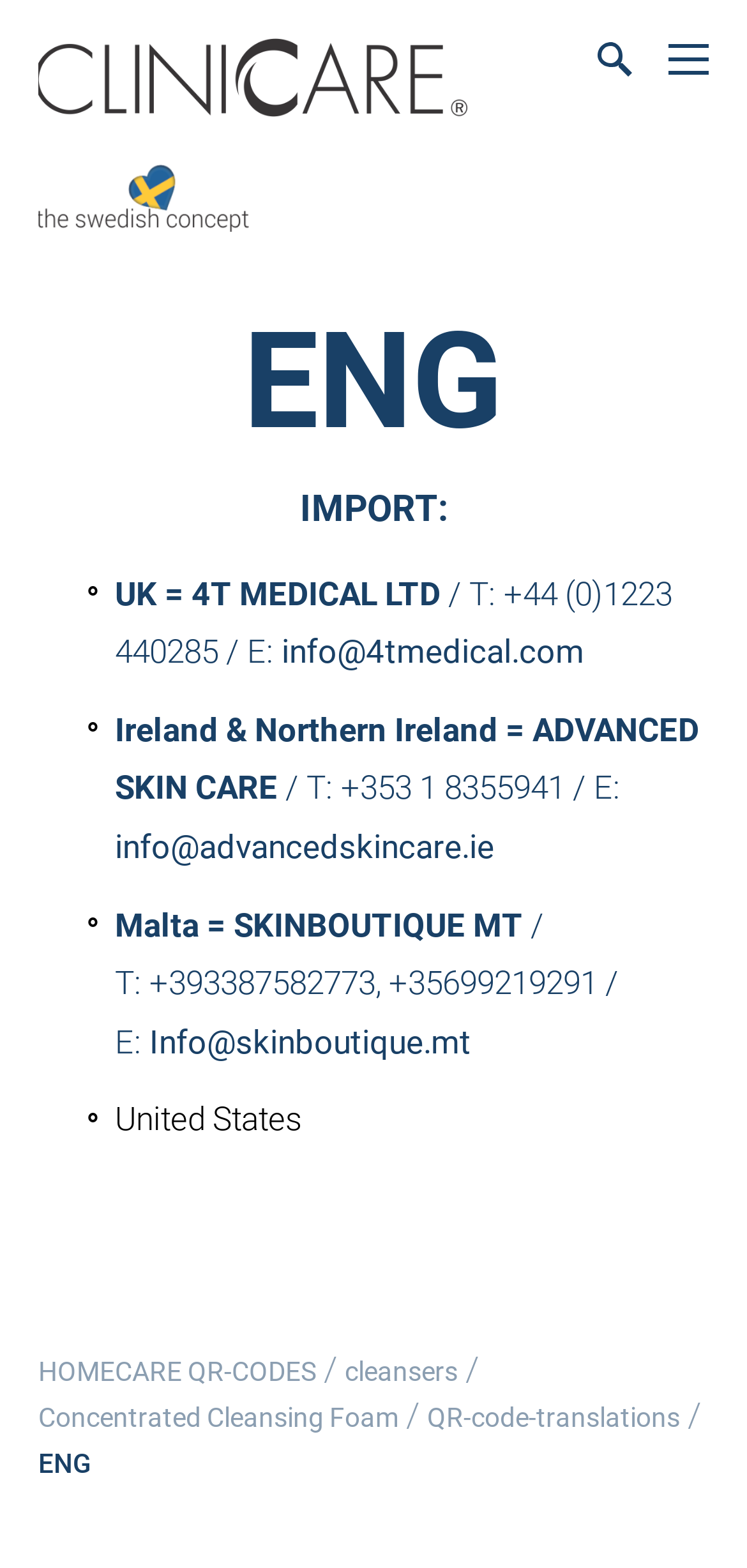Find and indicate the bounding box coordinates of the region you should select to follow the given instruction: "Click the ENG IMPORT button".

[0.051, 0.196, 0.949, 0.338]